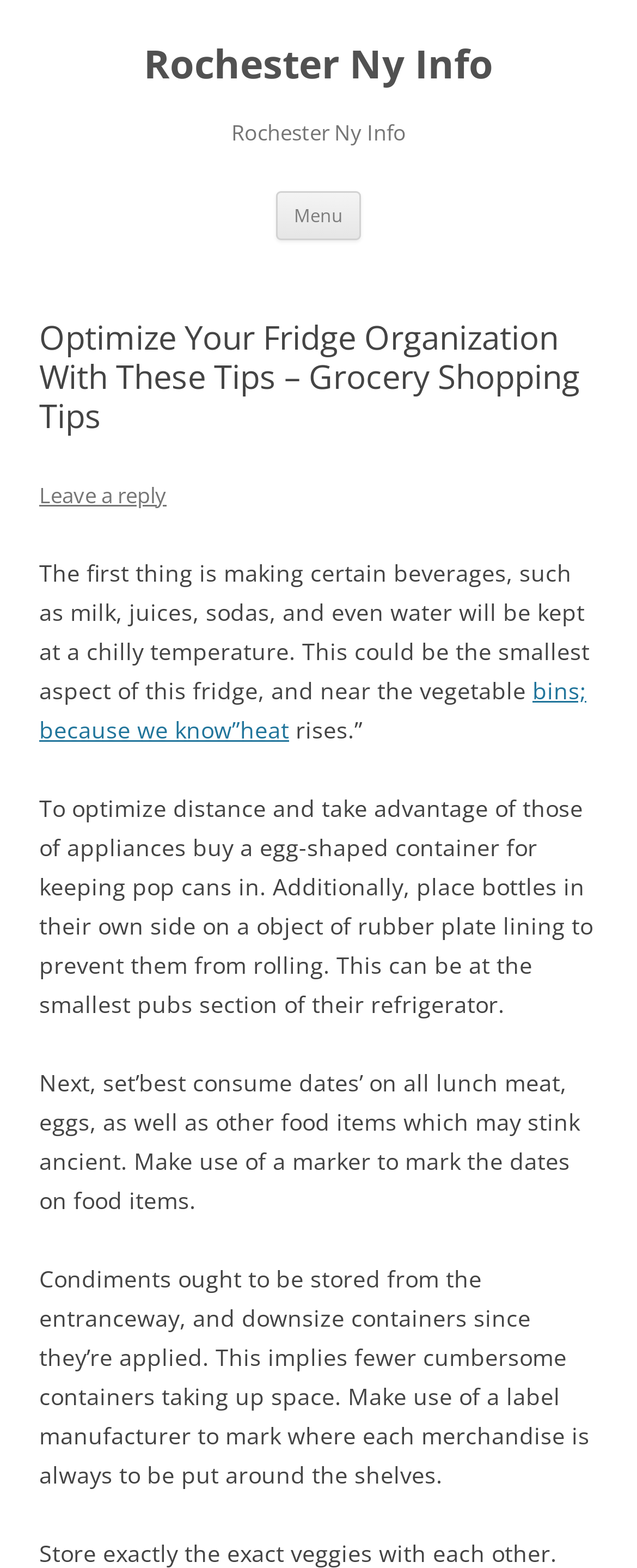Answer the following query with a single word or phrase:
What is the main topic of this webpage?

Fridge organization